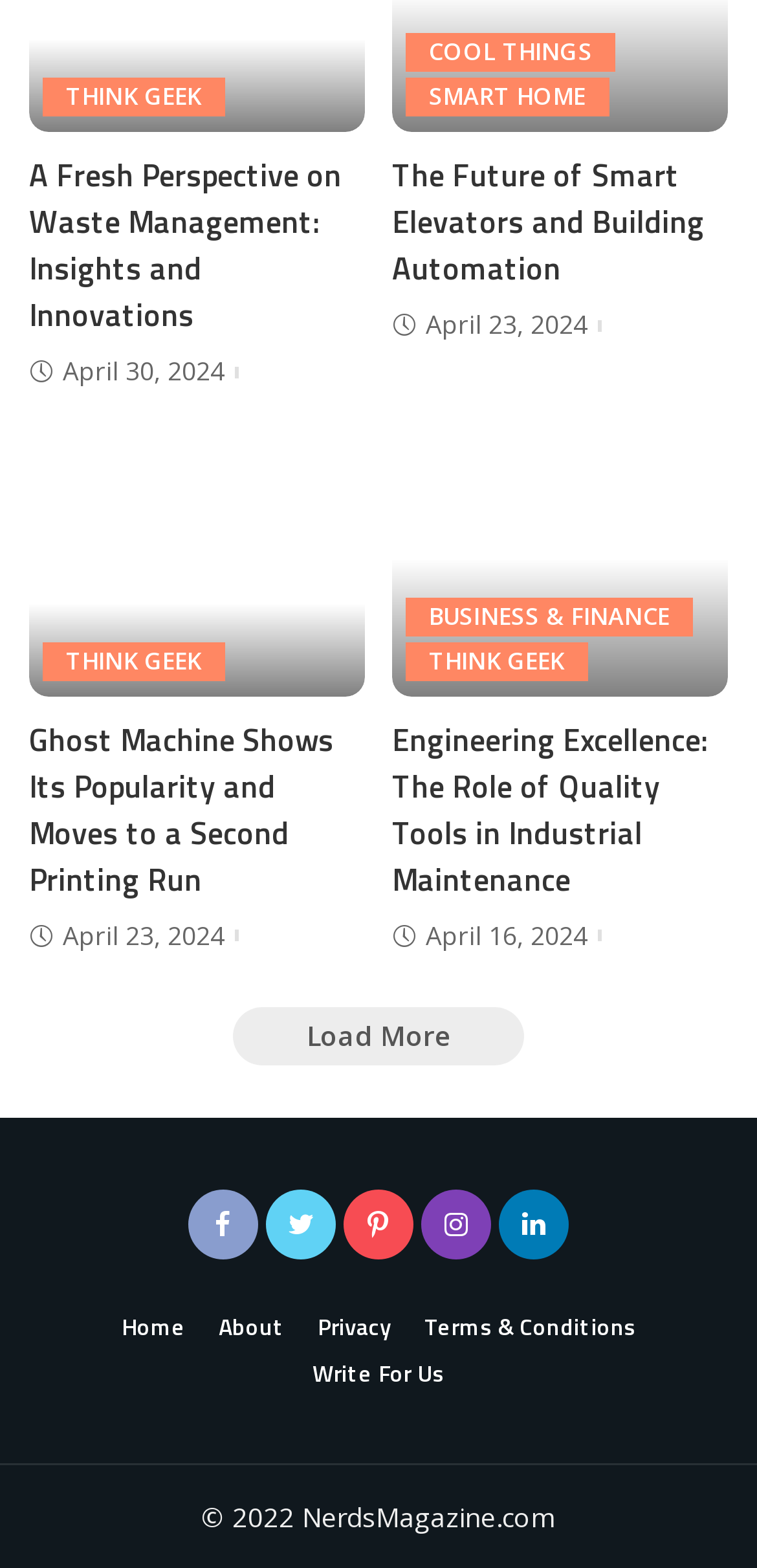What is the name of the website?
Please ensure your answer is as detailed and informative as possible.

I found the website's name 'THINK GEEK' mentioned at the top of the page, which is also a link.